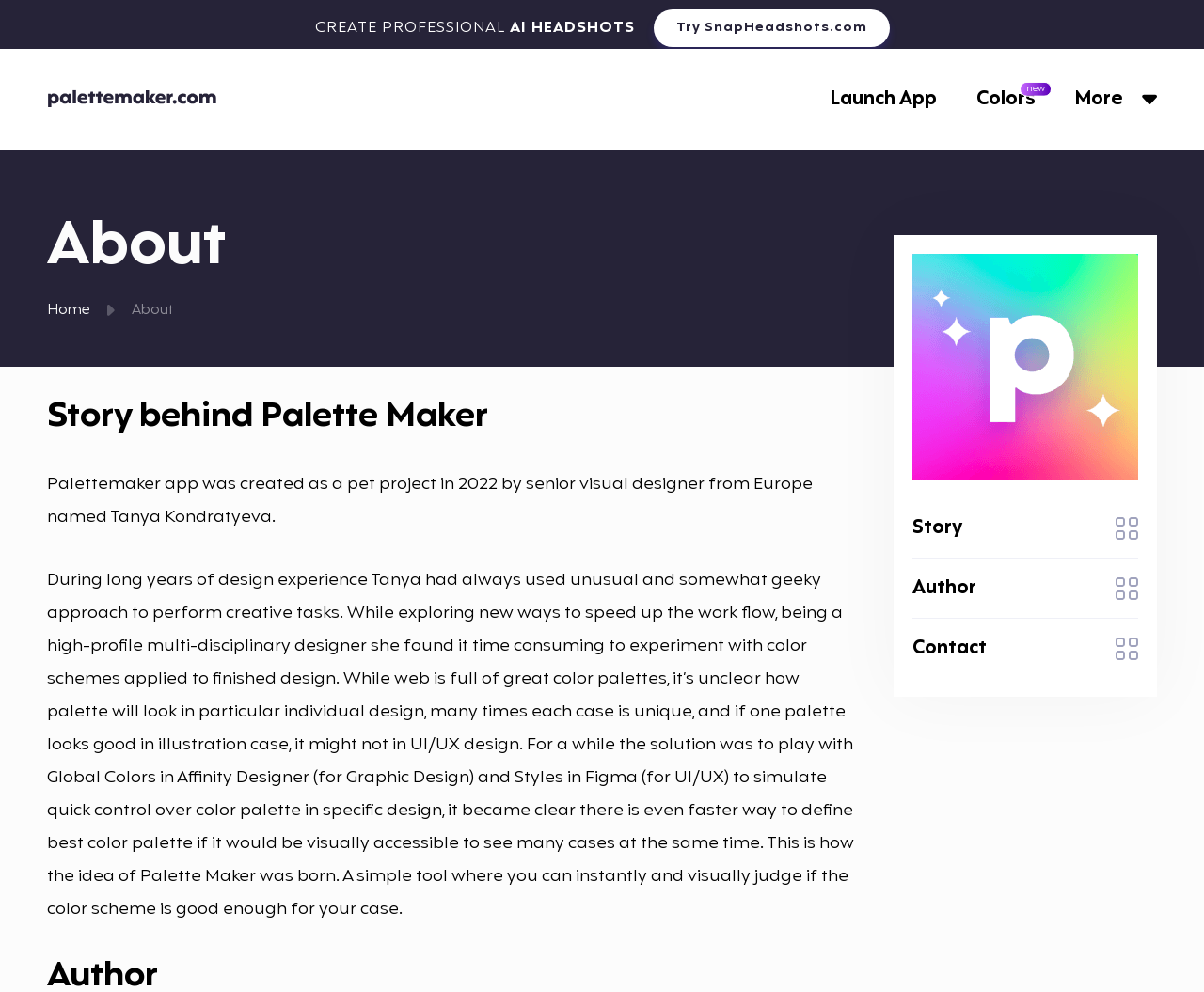Please identify the bounding box coordinates of the element's region that should be clicked to execute the following instruction: "Read the story behind Palette Maker". The bounding box coordinates must be four float numbers between 0 and 1, i.e., [left, top, right, bottom].

[0.039, 0.4, 0.717, 0.442]